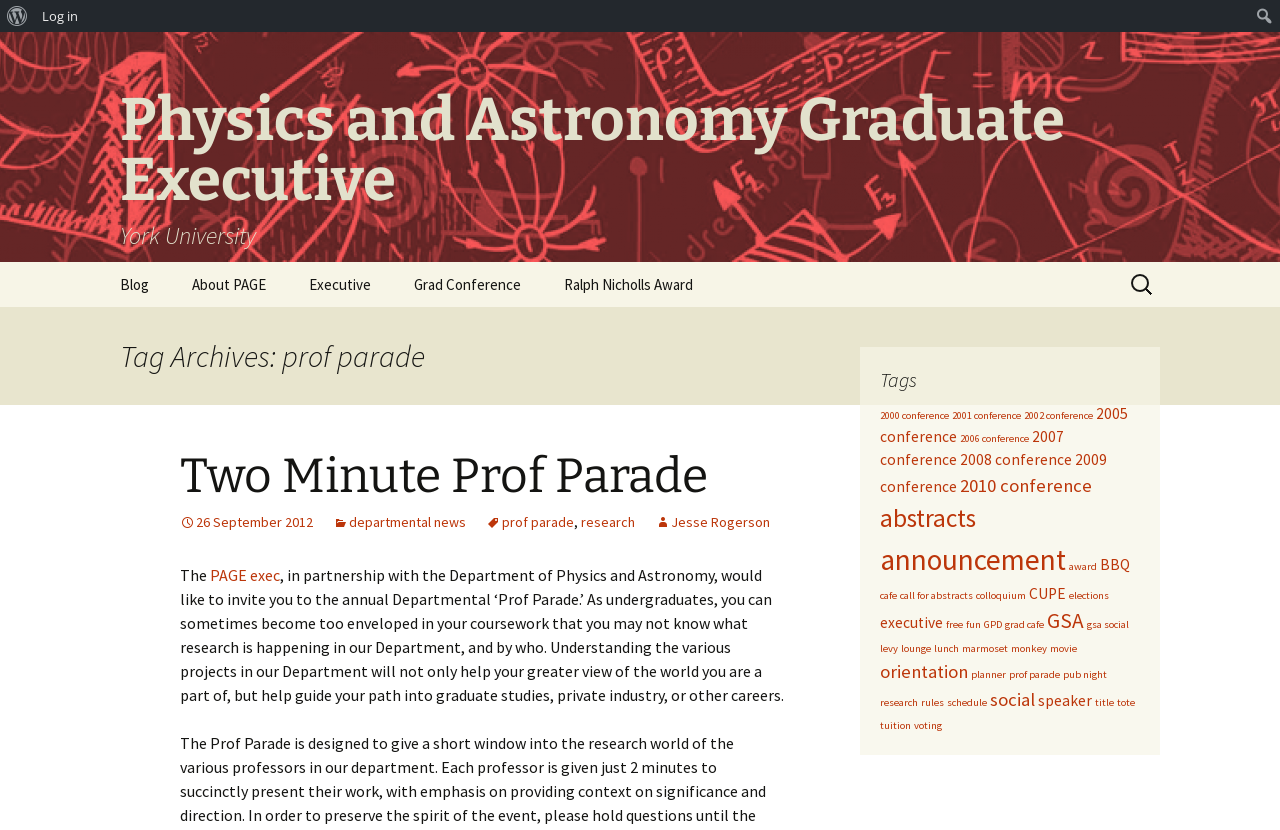For the element described, predict the bounding box coordinates as (top-left x, top-left y, bottom-right x, bottom-right y). All values should be between 0 and 1. Element description: CUPE

[0.804, 0.703, 0.833, 0.726]